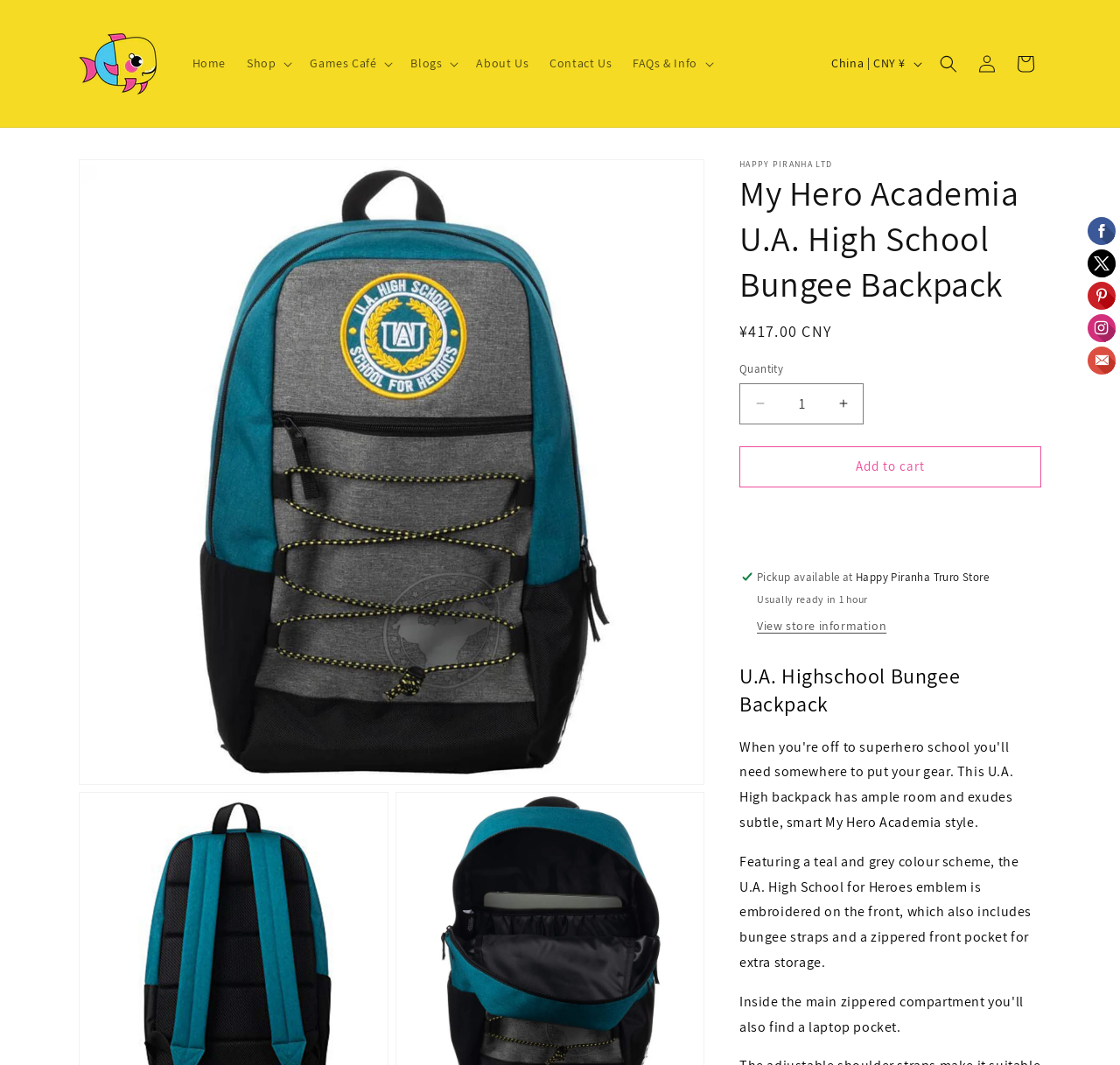Generate the main heading text from the webpage.

My Hero Academia U.A. High School Bungee Backpack